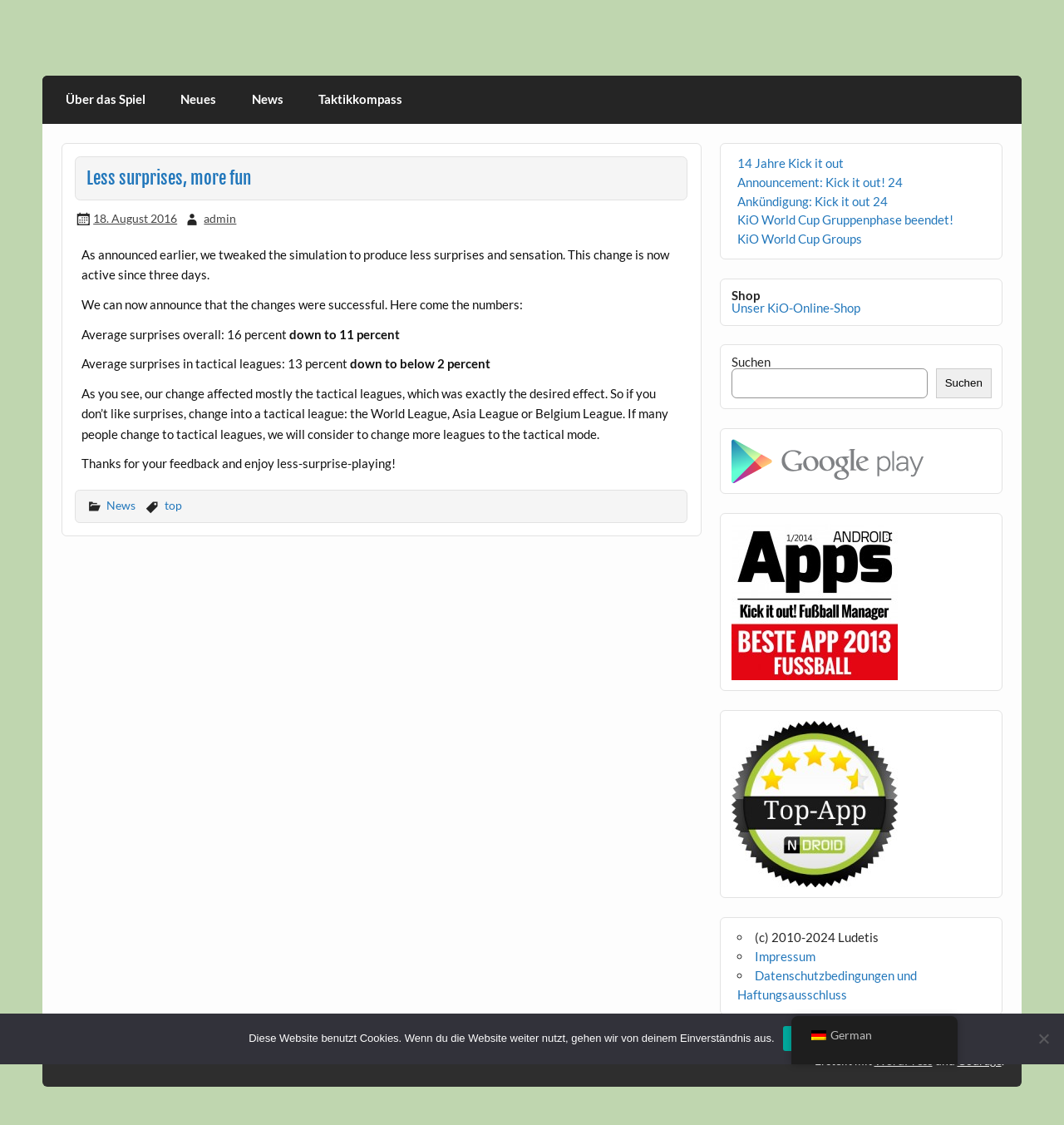Please provide the bounding box coordinates for the element that needs to be clicked to perform the following instruction: "Search for something". The coordinates should be given as four float numbers between 0 and 1, i.e., [left, top, right, bottom].

[0.687, 0.327, 0.872, 0.354]